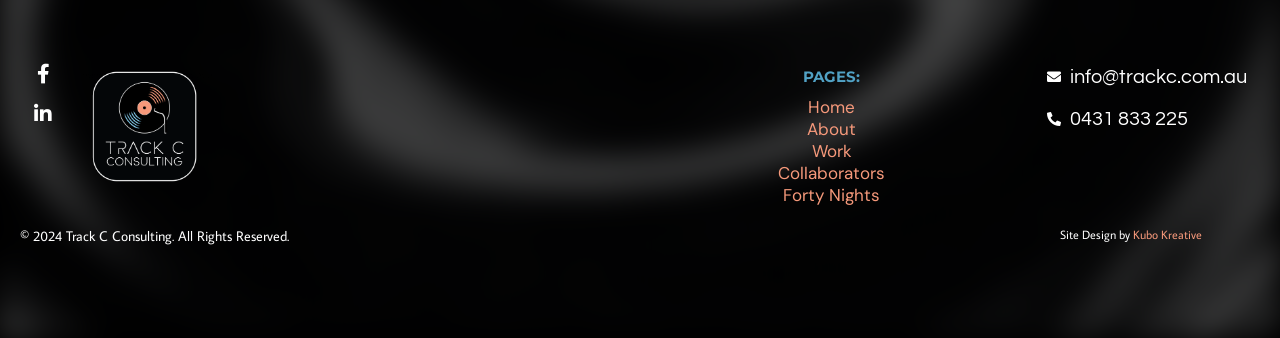Determine the bounding box coordinates of the region I should click to achieve the following instruction: "Check related articles". Ensure the bounding box coordinates are four float numbers between 0 and 1, i.e., [left, top, right, bottom].

None